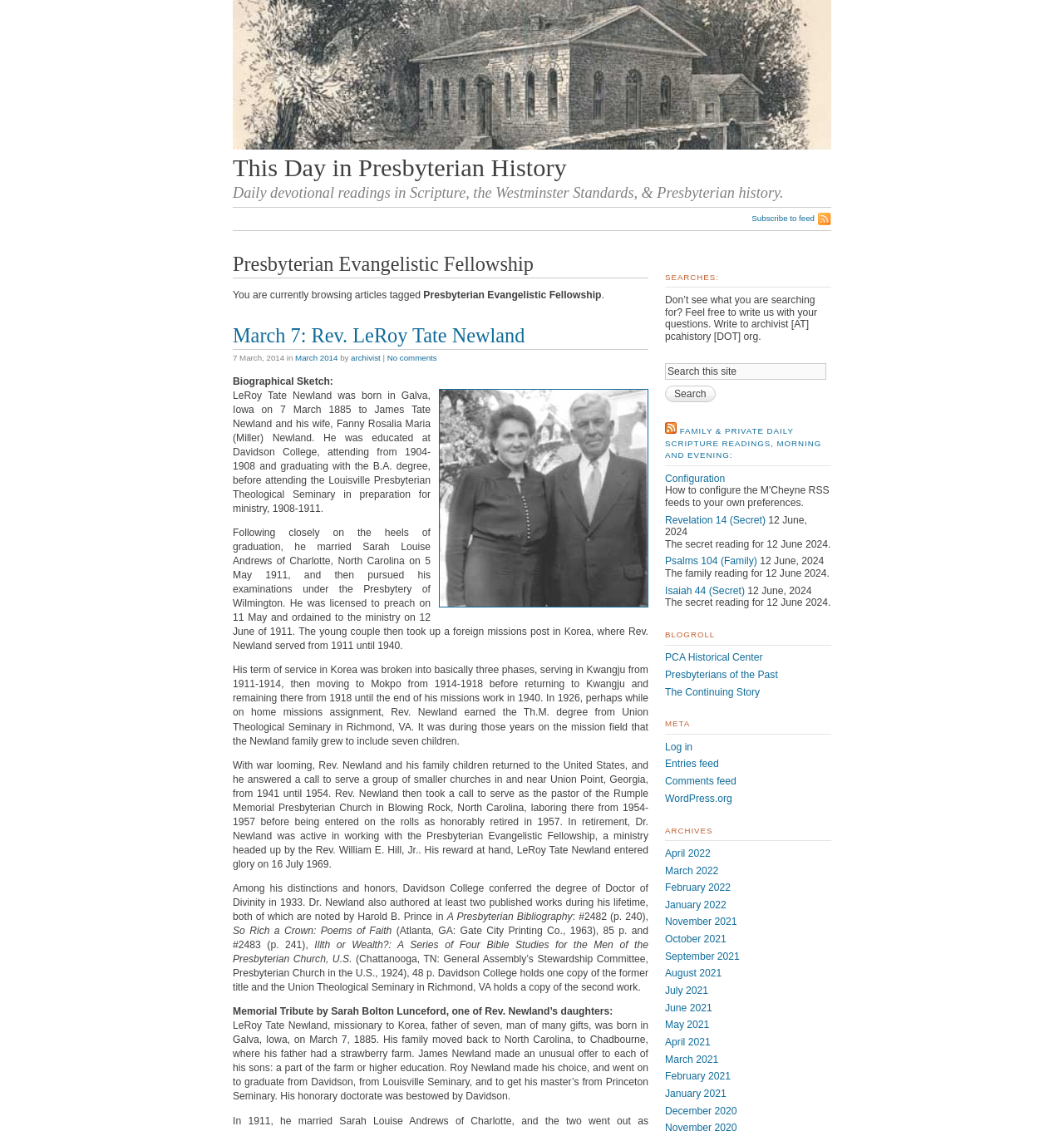Identify the bounding box coordinates for the element you need to click to achieve the following task: "Visit the PCA Historical Center". Provide the bounding box coordinates as four float numbers between 0 and 1, in the form [left, top, right, bottom].

[0.625, 0.576, 0.717, 0.587]